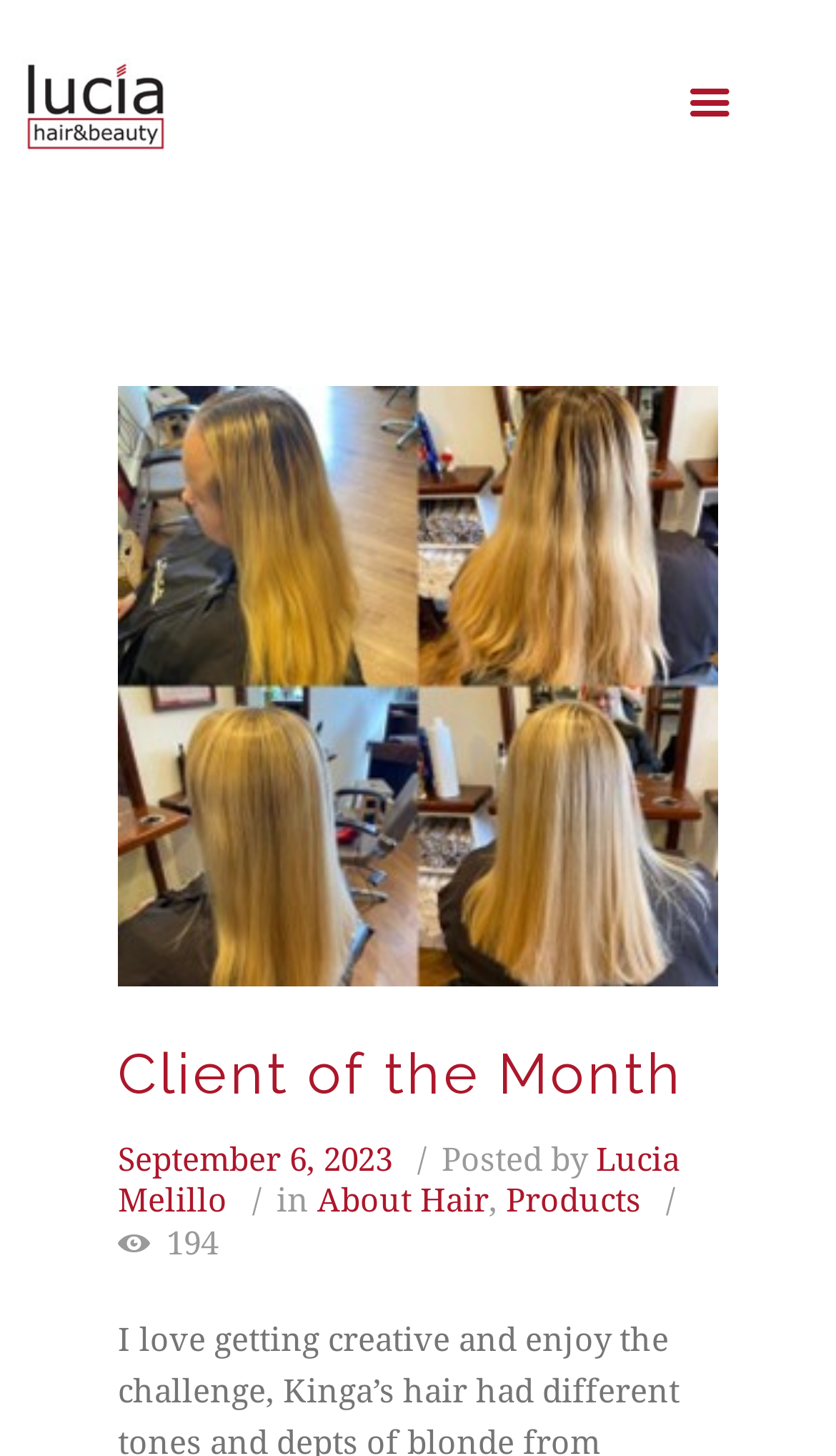Please use the details from the image to answer the following question comprehensively:
What is the name of the client of the month?

The webpage does not explicitly mention the name of the client of the month. Although there is a link 'Client of the Month' and an image with the same description, it does not provide the actual name of the client.